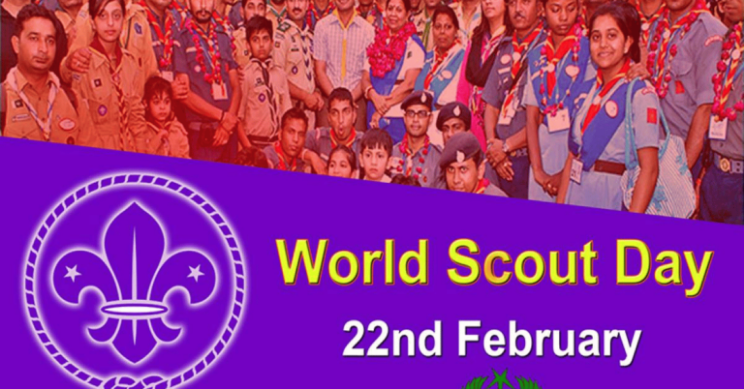Describe all elements and aspects of the image.

The image celebrates World Scout Day, which is observed on February 22nd each year. It features a vibrant collage of scouts and guides in their uniforms, showcasing a spirit of unity and teamwork. The prominent purple banner highlights the event’s name, “World Scout Day,” alongside the date, capturing the essence of the global scouting movement. Below the text, a classic scout emblem—symbolizing service, community, and adventure—adds a sense of tradition. This day commemorates the foundation of the World Organization of the Scout Movement, fostering values of friendship and community among youth worldwide.